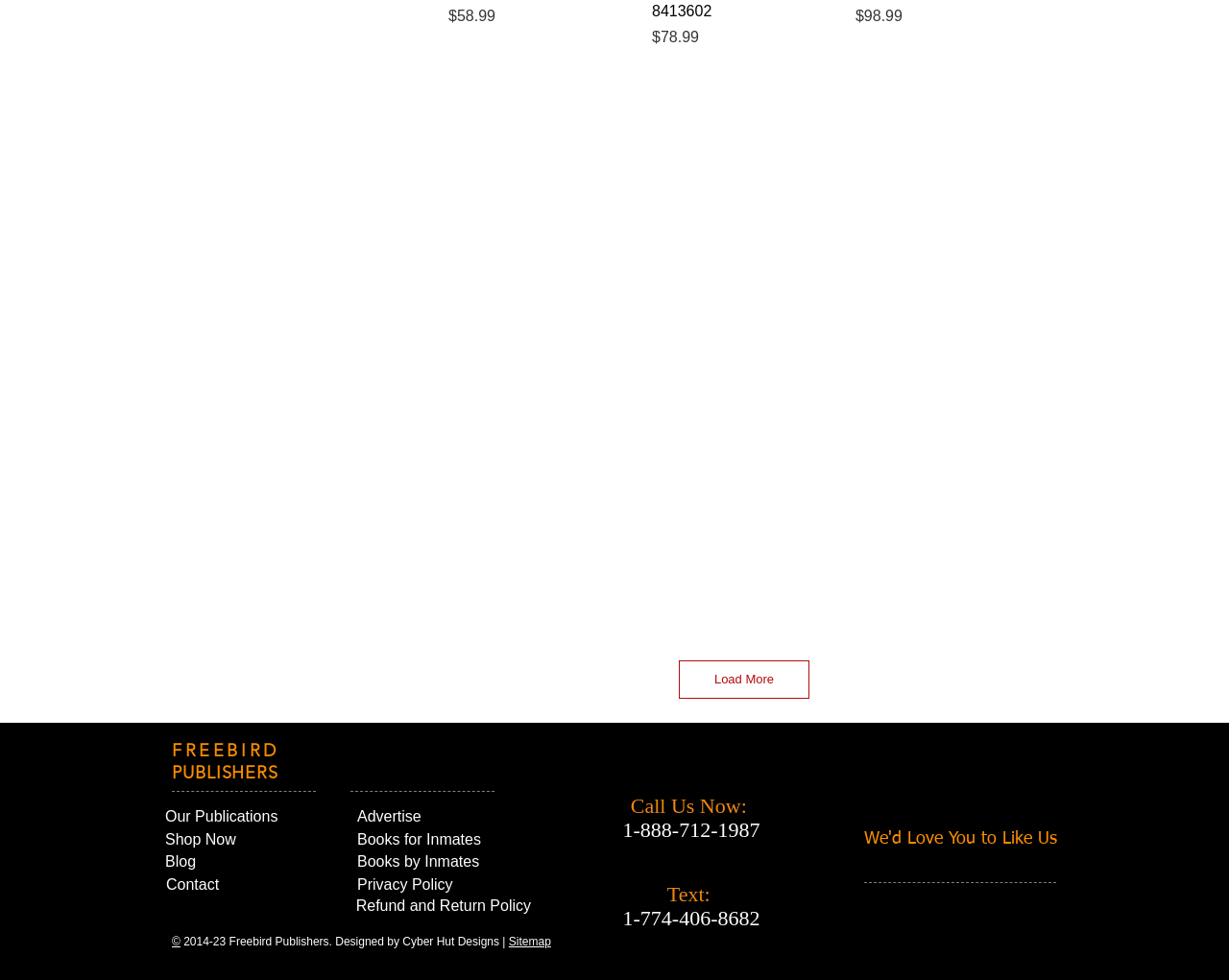Determine the bounding box coordinates of the clickable region to carry out the instruction: "View Caramel Inspirations Spa Gift Box 8413572 details".

[0.365, 0.07, 0.515, 0.258]